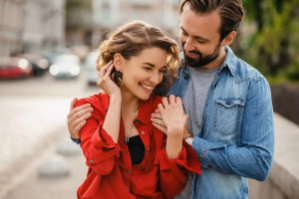Look at the image and give a detailed response to the following question: What is the setting of the image?

The caption hints at an urban setting for the image, with soft, blurred outlines of cars and greenery in the background, creating an intimate atmosphere.